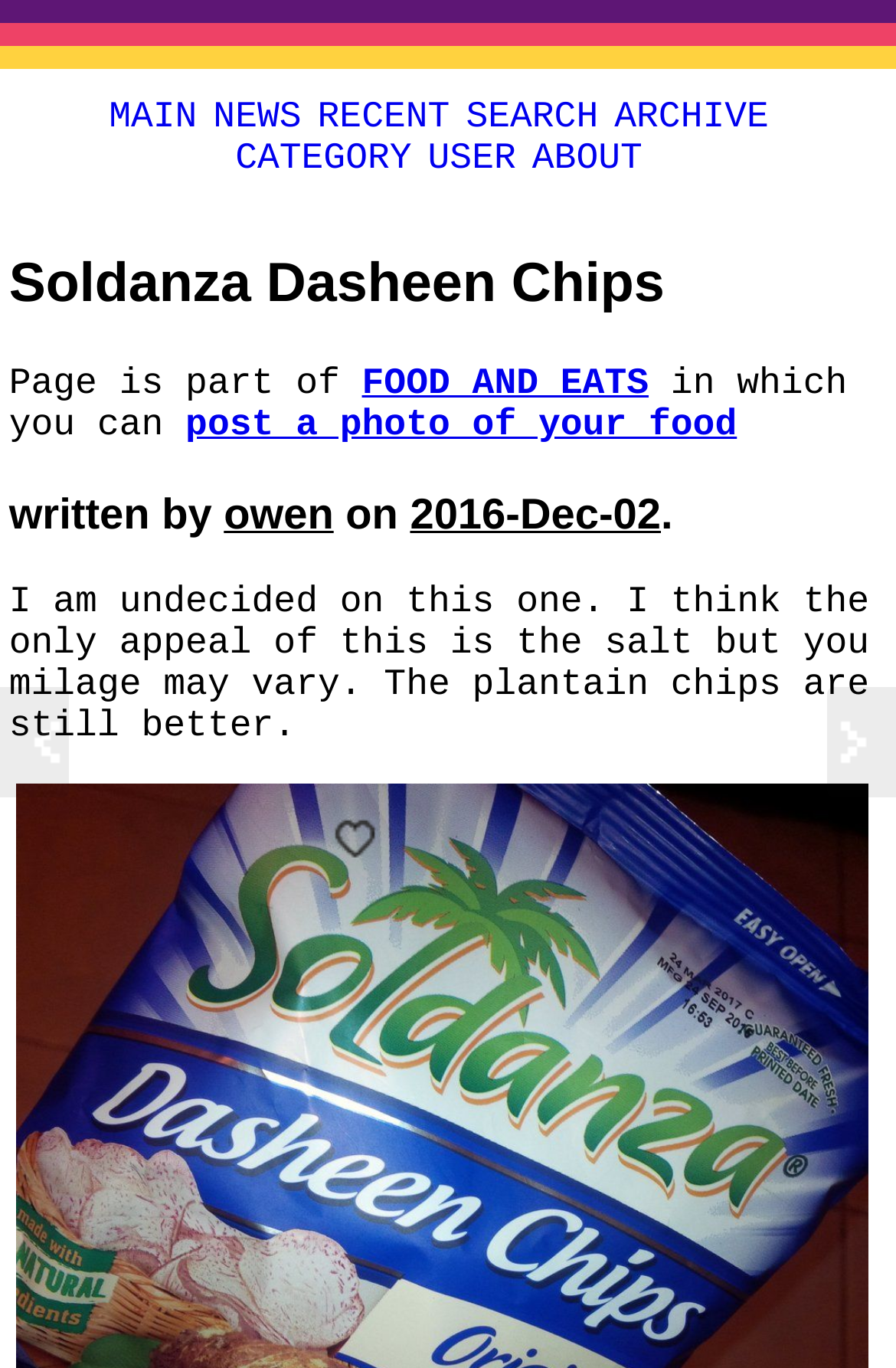Elaborate on the information and visuals displayed on the webpage.

The webpage is about a food review, specifically discussing Soldanza Dasheen Chips. At the top, there are six navigation links: MAIN, NEWS, RECENT, SEARCH, ARCHIVE, and CATEGORY, aligned horizontally across the page. Below these links, there is a header section with a heading that reads "Soldanza Dasheen Chips" and a subheading that describes the page as part of "FOOD AND EATS" where users can post photos of their food.

On the left side of the page, there is a heading that displays the author's name, "owen", and the date of the post, "2016-Dec-02". Below this, there is a paragraph of text that summarizes the review, stating that the author is undecided about the chips, finding the salt to be the only appealing aspect, and preferring plantain chips instead.

There is also a small link with no descriptive text, located near the bottom of the page. Additionally, there are two more links, "USER" and "ABOUT", positioned near the top-right corner of the page.